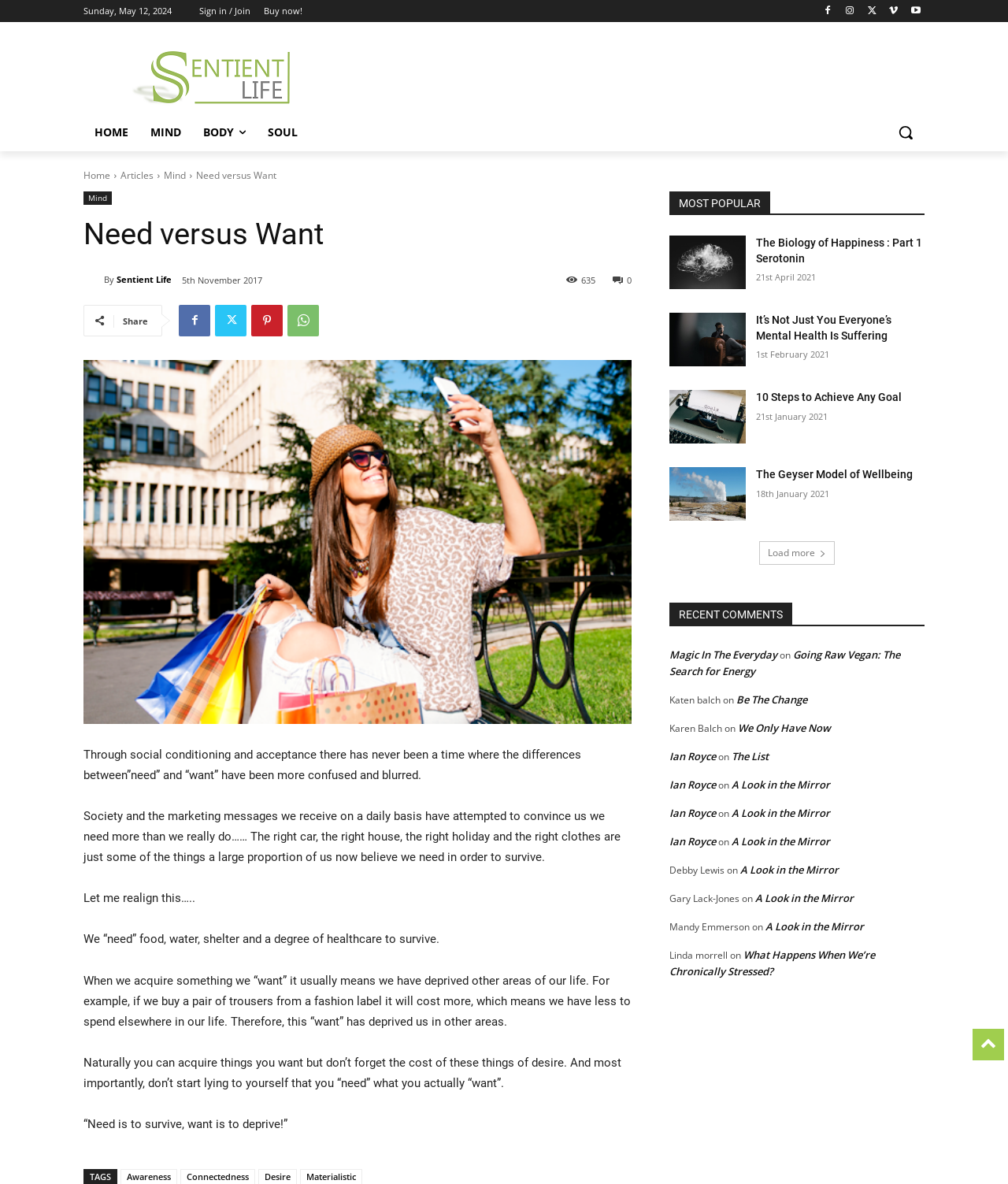Provide a single word or phrase to answer the given question: 
What is the purpose of the 'Search' button?

To search the website